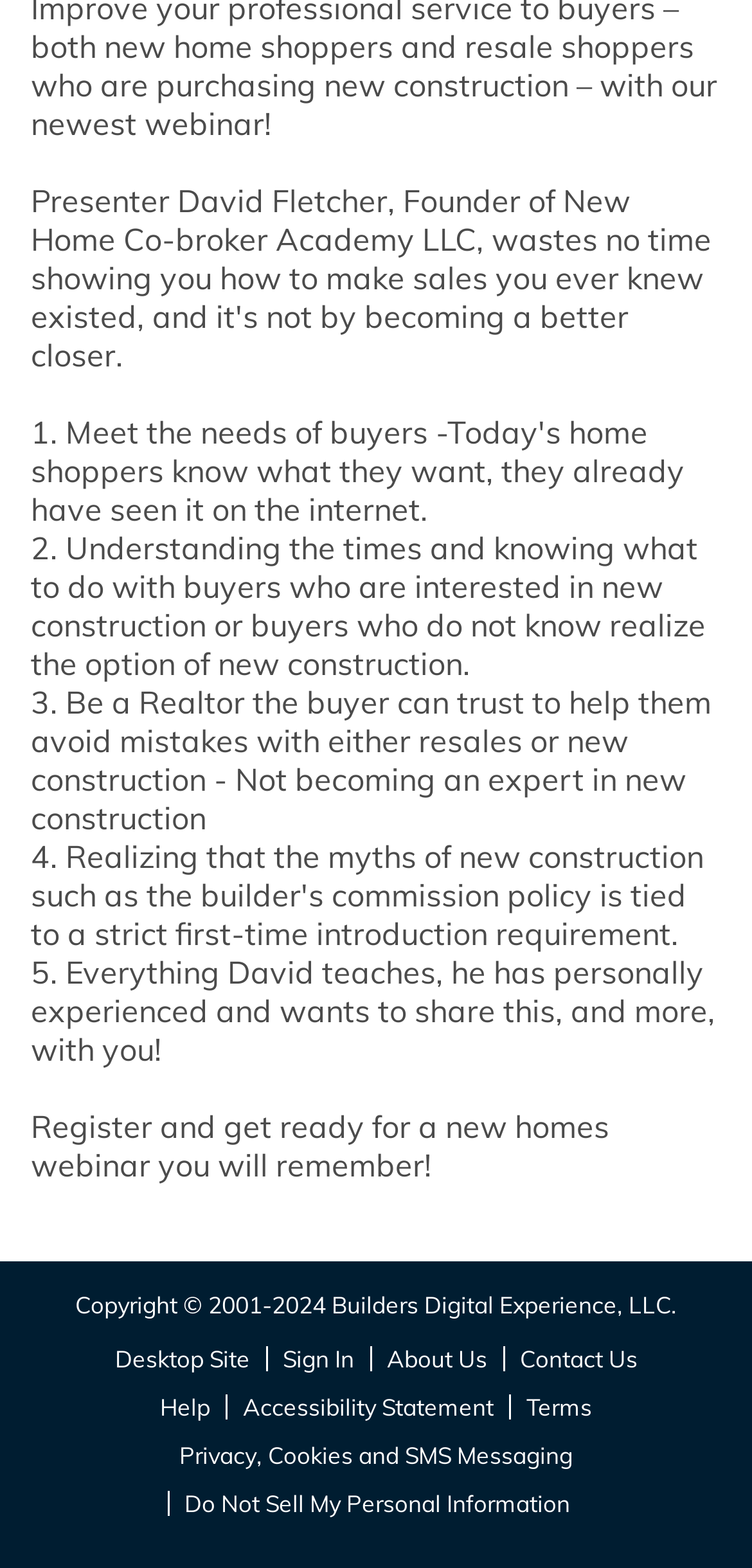Identify the bounding box coordinates of the element that should be clicked to fulfill this task: "Sign in to the website". The coordinates should be provided as four float numbers between 0 and 1, i.e., [left, top, right, bottom].

[0.376, 0.857, 0.471, 0.876]